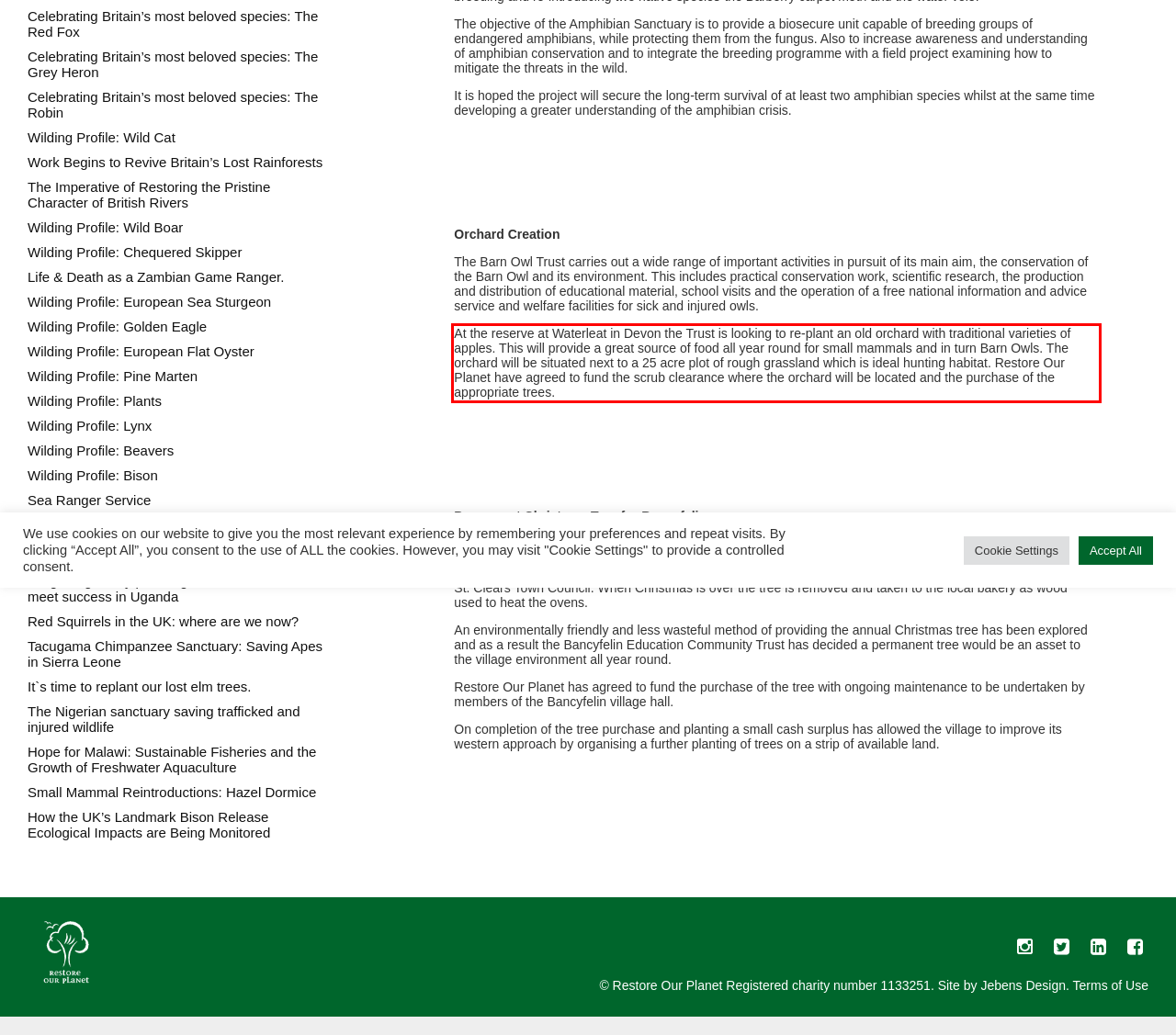Given a webpage screenshot, identify the text inside the red bounding box using OCR and extract it.

At the reserve at Waterleat in Devon the Trust is looking to re-plant an old orchard with traditional varieties of apples. This will provide a great source of food all year round for small mammals and in turn Barn Owls. The orchard will be situated next to a 25 acre plot of rough grassland which is ideal hunting habitat. Restore Our Planet have agreed to fund the scrub clearance where the orchard will be located and the purchase of the appropriate trees.